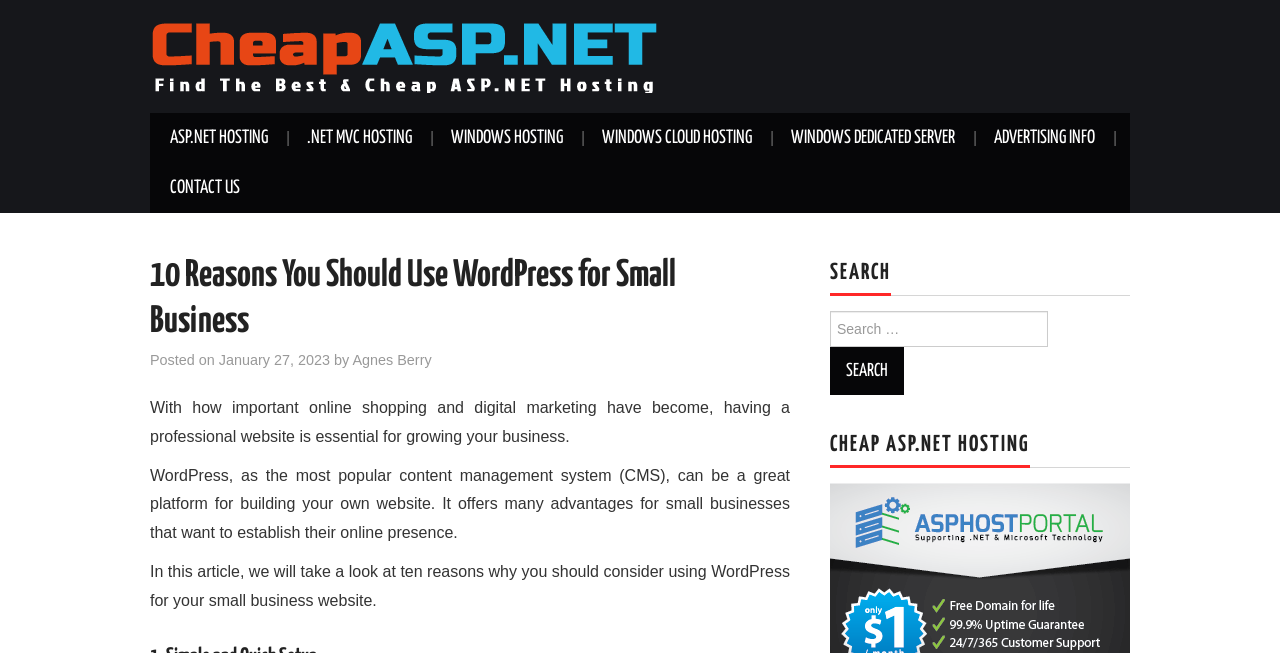Please locate the bounding box coordinates of the element that should be clicked to achieve the given instruction: "Contact us".

[0.117, 0.25, 0.203, 0.326]